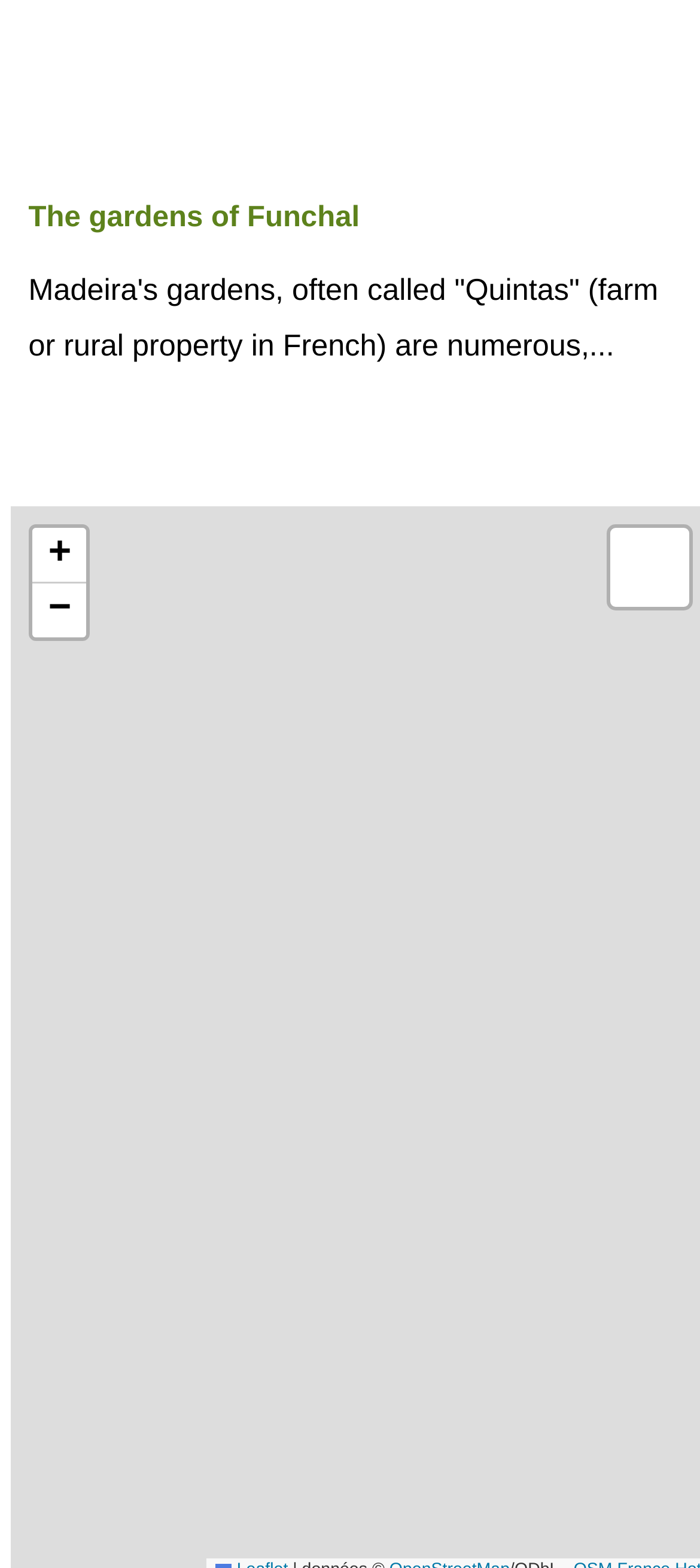Please identify the bounding box coordinates of the area that needs to be clicked to follow this instruction: "Open the Layers menu".

[0.871, 0.336, 0.984, 0.387]